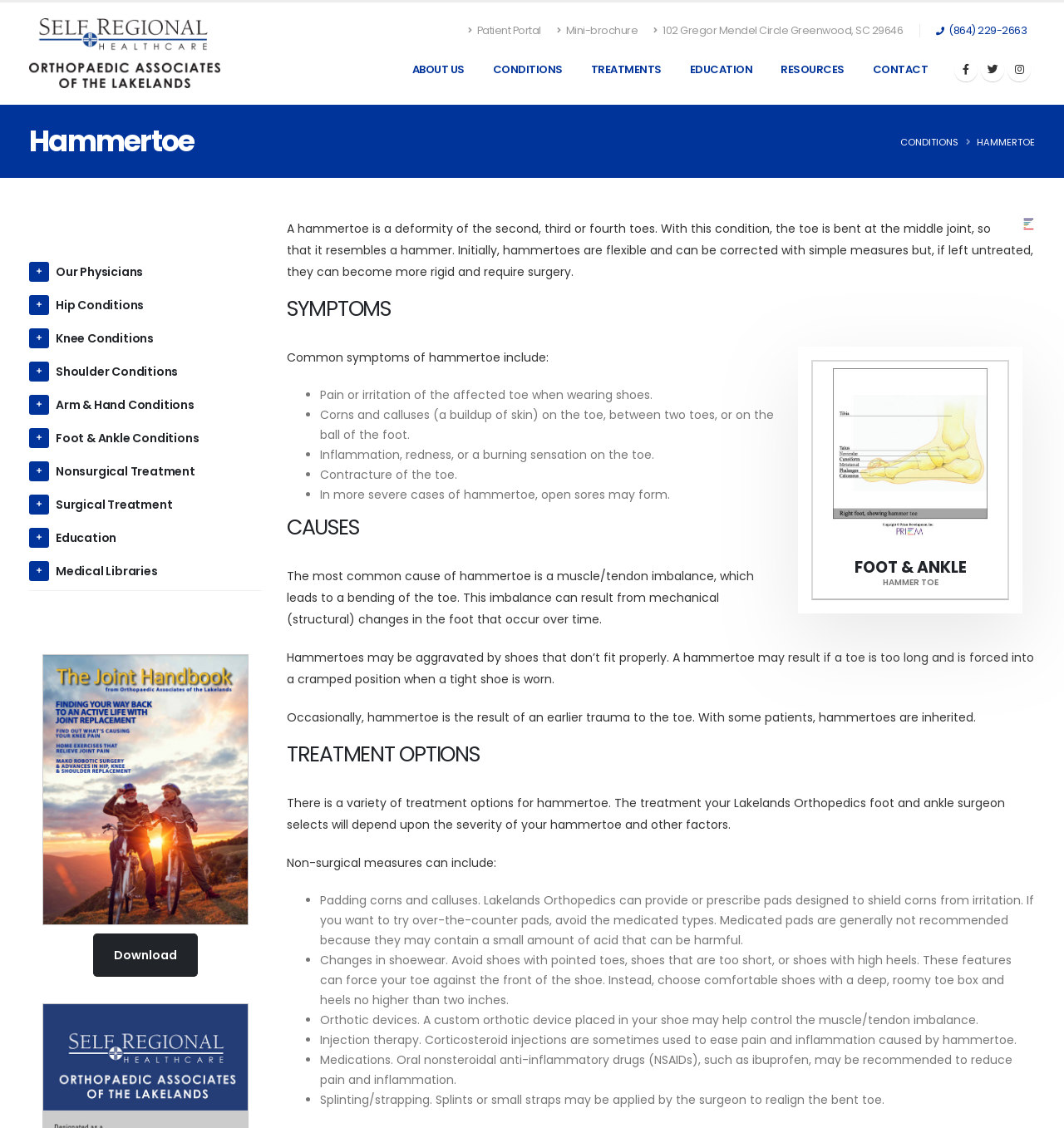Please find the bounding box coordinates of the section that needs to be clicked to achieve this instruction: "View the 'FOOT & ANKLE HAMMER TOE' card".

[0.763, 0.319, 0.948, 0.532]